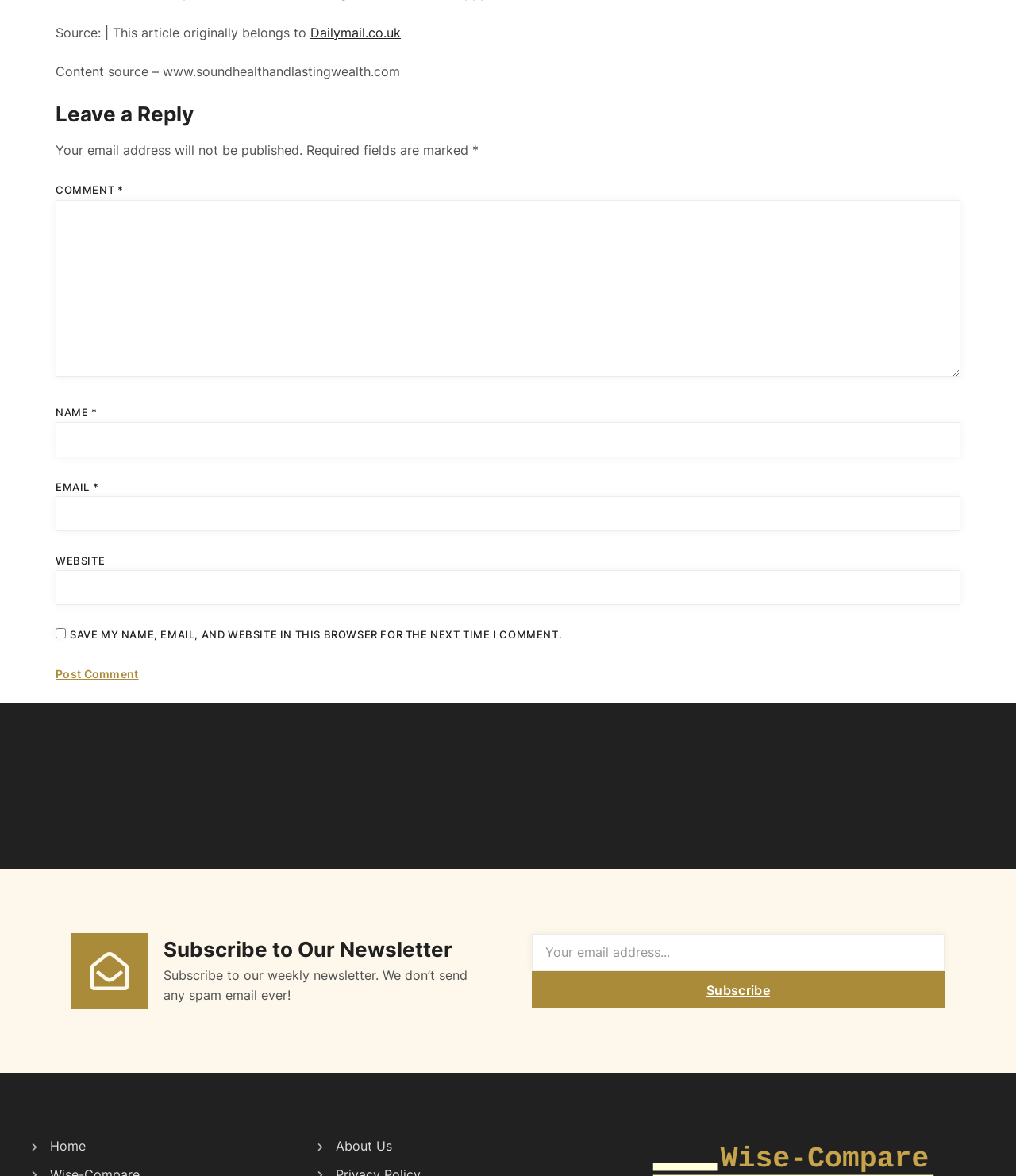How many links are there in the footer? Look at the image and give a one-word or short phrase answer.

2